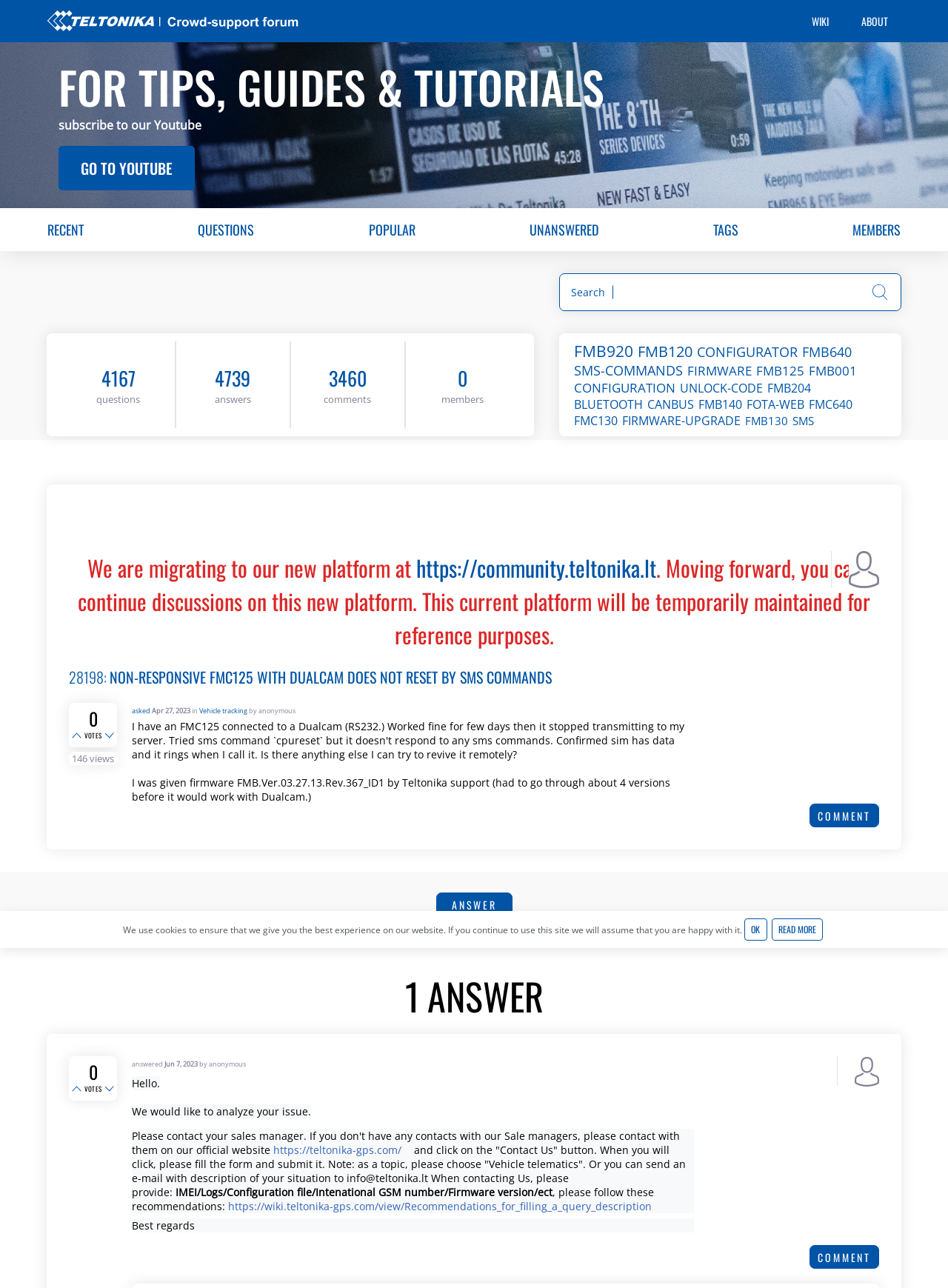Please provide a brief answer to the question using only one word or phrase: 
Who asked the question?

anonymous